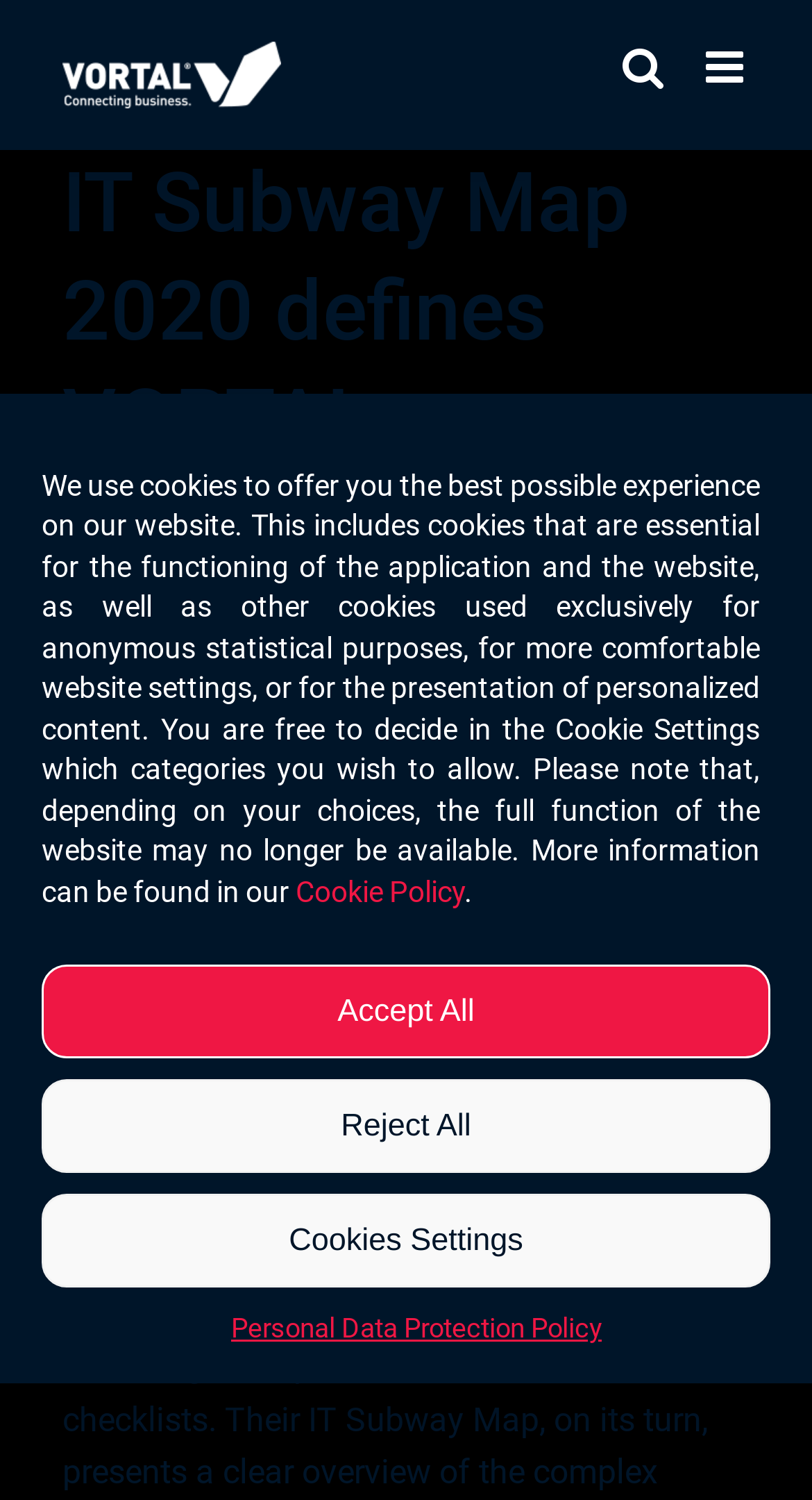Identify the bounding box coordinates for the element you need to click to achieve the following task: "Toggle mobile menu". Provide the bounding box coordinates as four float numbers between 0 and 1, in the form [left, top, right, bottom].

[0.869, 0.031, 0.923, 0.06]